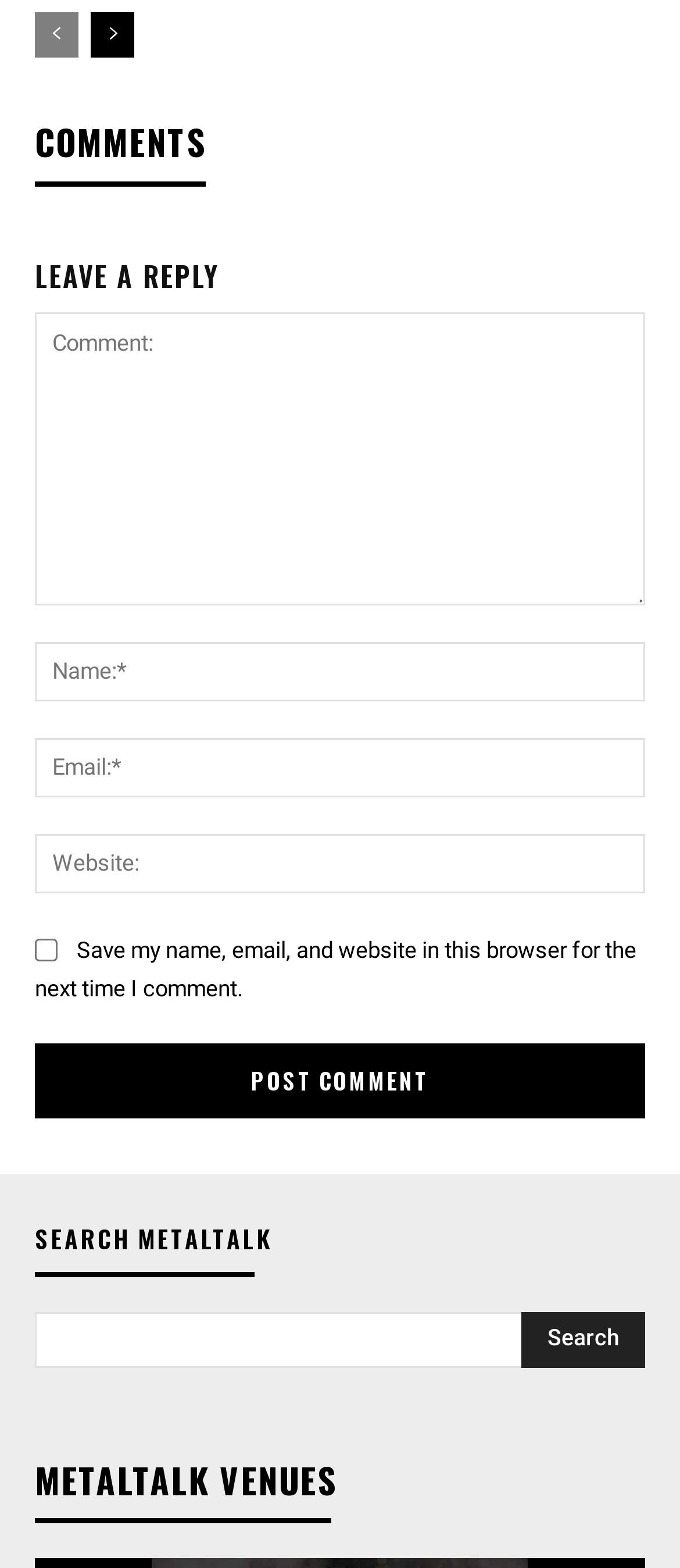Use a single word or phrase to answer the question:
What is the 'METALTALK VENUES' section about?

Metaltalk venues